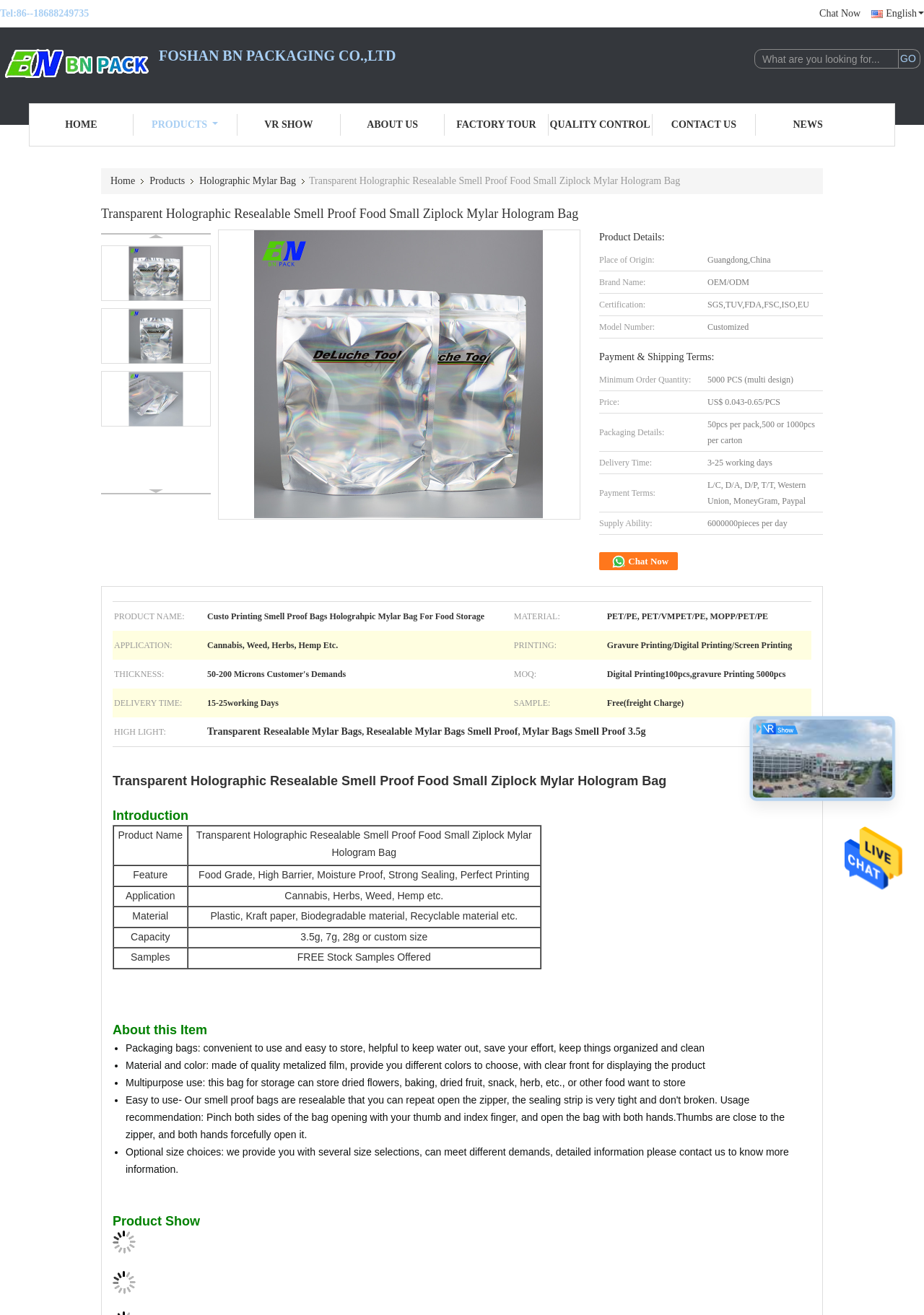Examine the screenshot and answer the question in as much detail as possible: What is the minimum order quantity?

I found the minimum order quantity by looking at the table with payment and shipping terms, where it says 'Minimum Order Quantity:' and the corresponding value is '5000 PCS (multi design)'.